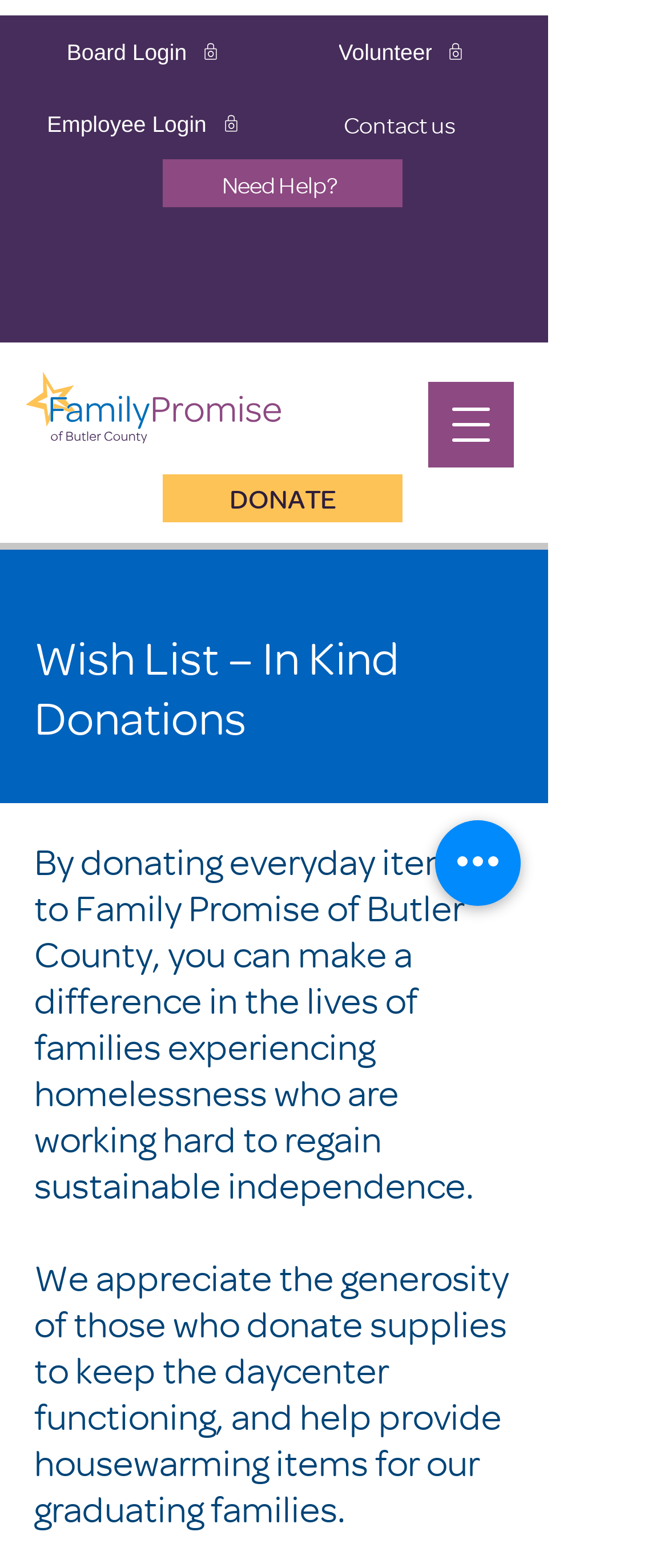Using the element description: "aria-label="Open navigation menu"", determine the bounding box coordinates for the specified UI element. The coordinates should be four float numbers between 0 and 1, [left, top, right, bottom].

[0.641, 0.244, 0.769, 0.298]